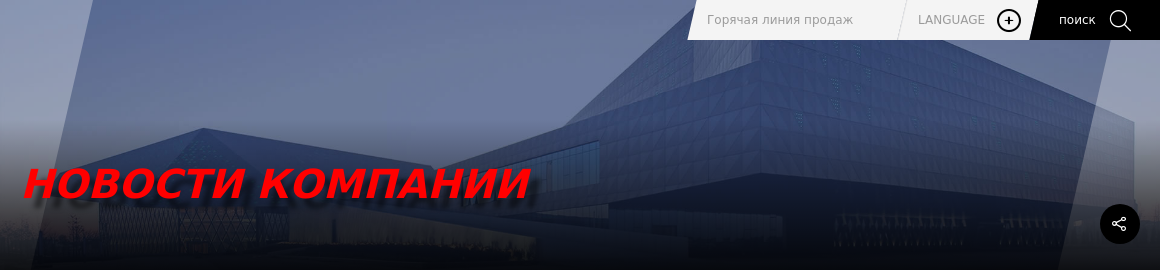Offer a detailed explanation of what is happening in the image.

The image showcases a modern architectural structure, likely belonging to a company related to construction or machinery, as suggested by the surrounding context. The foreground features the bold red text "НОВОСТИ КОМПАНИИ," which translates to "Company News," indicating a focus on updates or announcements from the company. In the upper section, relevant UI elements, such as a sales hotline and a language selection option, enhance user navigation. The backdrop presents a sleek, geometric building with a reflective facade, embodying contemporary design, while the transition from a lighter to darker gradient gives a dynamic feel to the composition. This image captures the essence of corporate communication and modern architecture, aligning with the company's branding.